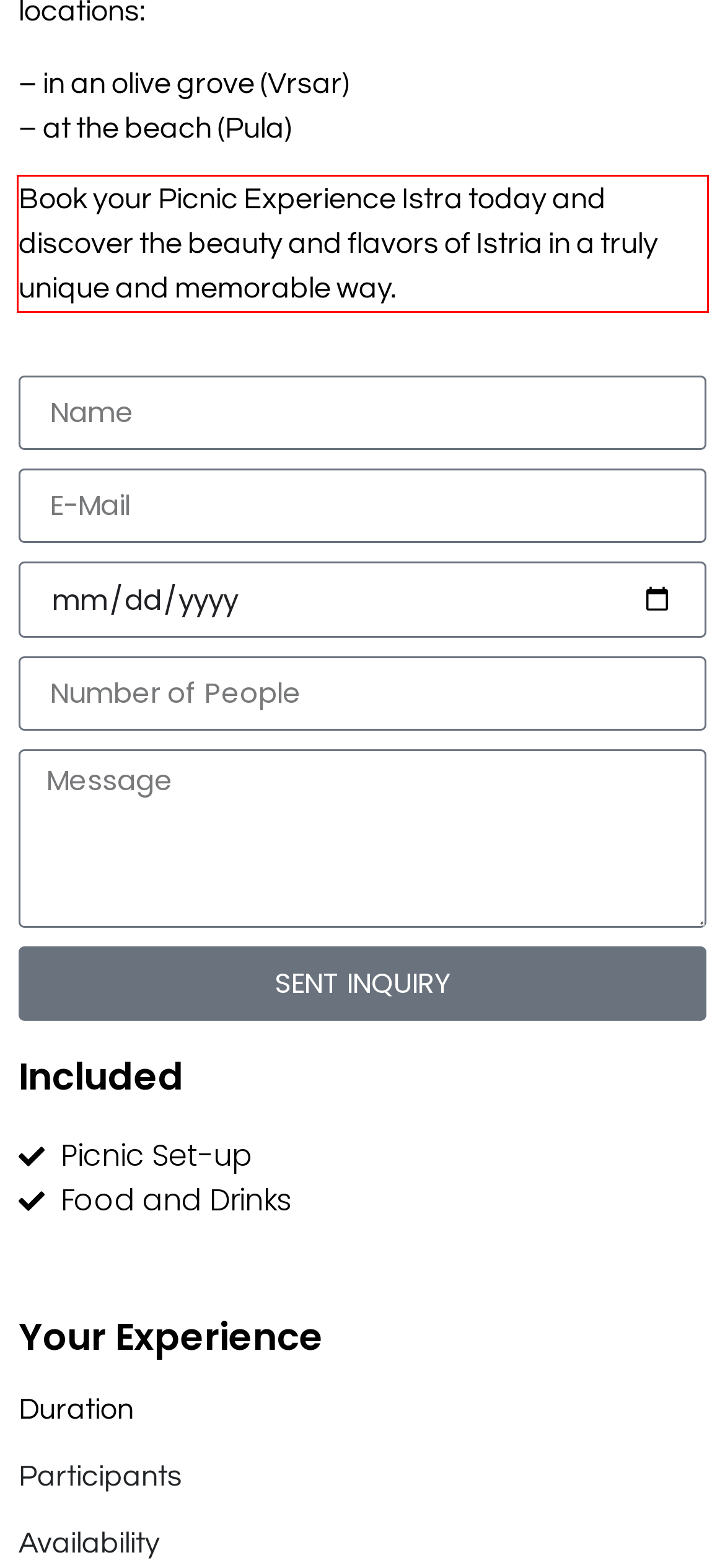Review the screenshot of the webpage and recognize the text inside the red rectangle bounding box. Provide the extracted text content.

Book your Picnic Experience Istra today and discover the beauty and flavors of Istria in a truly unique and memorable way.